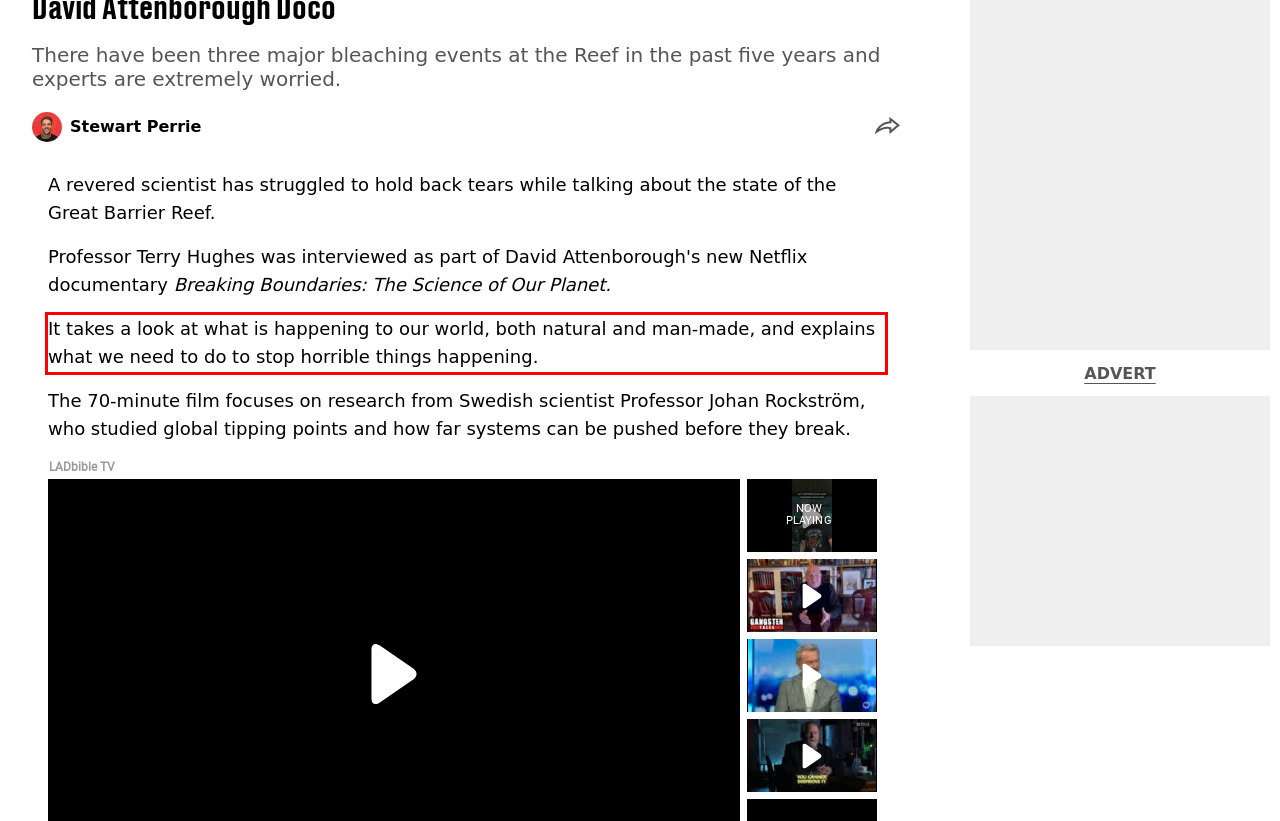Using the webpage screenshot, recognize and capture the text within the red bounding box.

It takes a look at what is happening to our world, both natural and man-made, and explains what we need to do to stop horrible things happening.